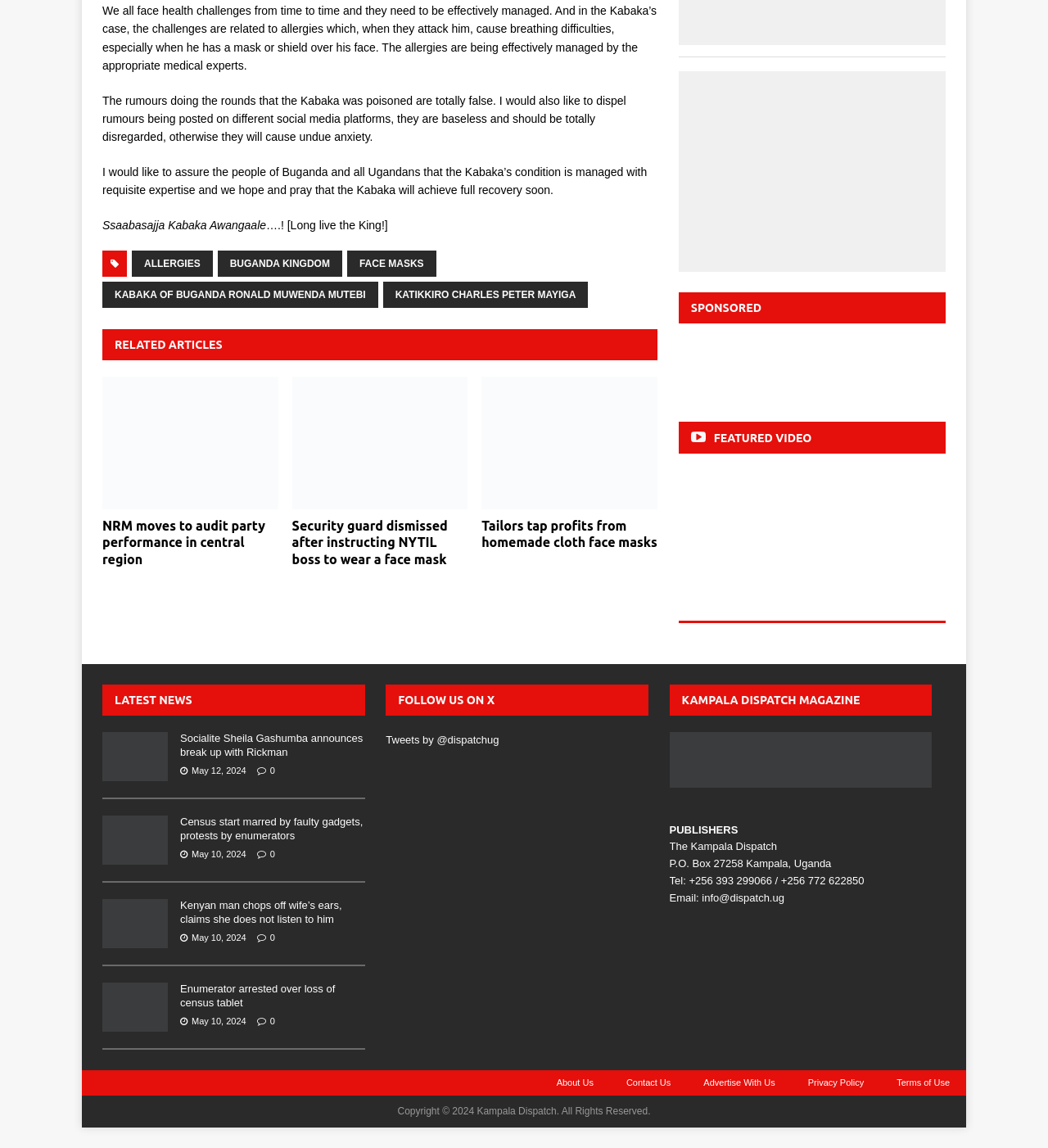Determine the bounding box coordinates for the area that needs to be clicked to fulfill this task: "Follow the Kampala Dispatch on Twitter". The coordinates must be given as four float numbers between 0 and 1, i.e., [left, top, right, bottom].

[0.368, 0.639, 0.476, 0.65]